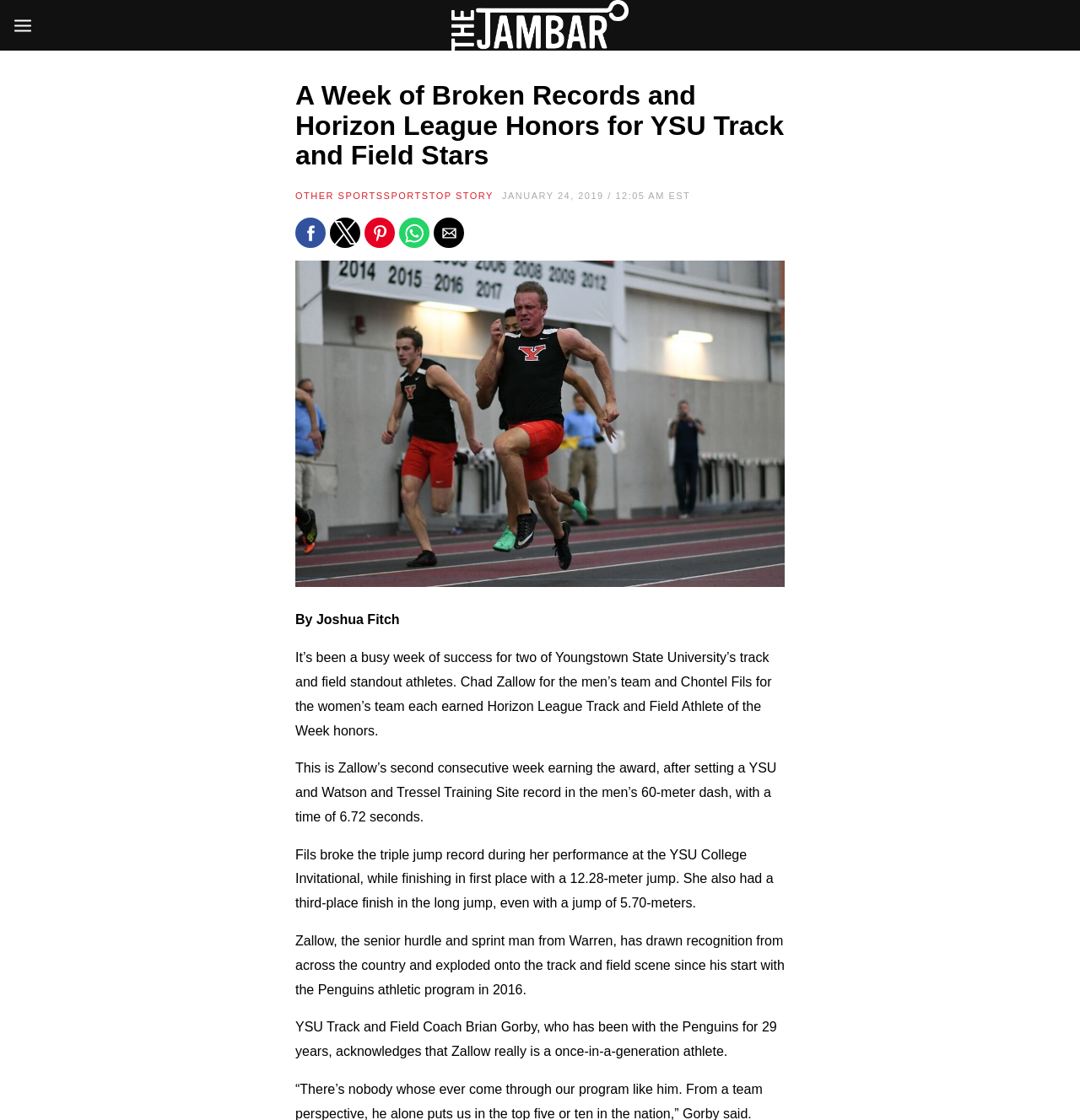Locate the bounding box coordinates of the area you need to click to fulfill this instruction: 'Click the Share by facebook button'. The coordinates must be in the form of four float numbers ranging from 0 to 1: [left, top, right, bottom].

[0.273, 0.194, 0.302, 0.222]